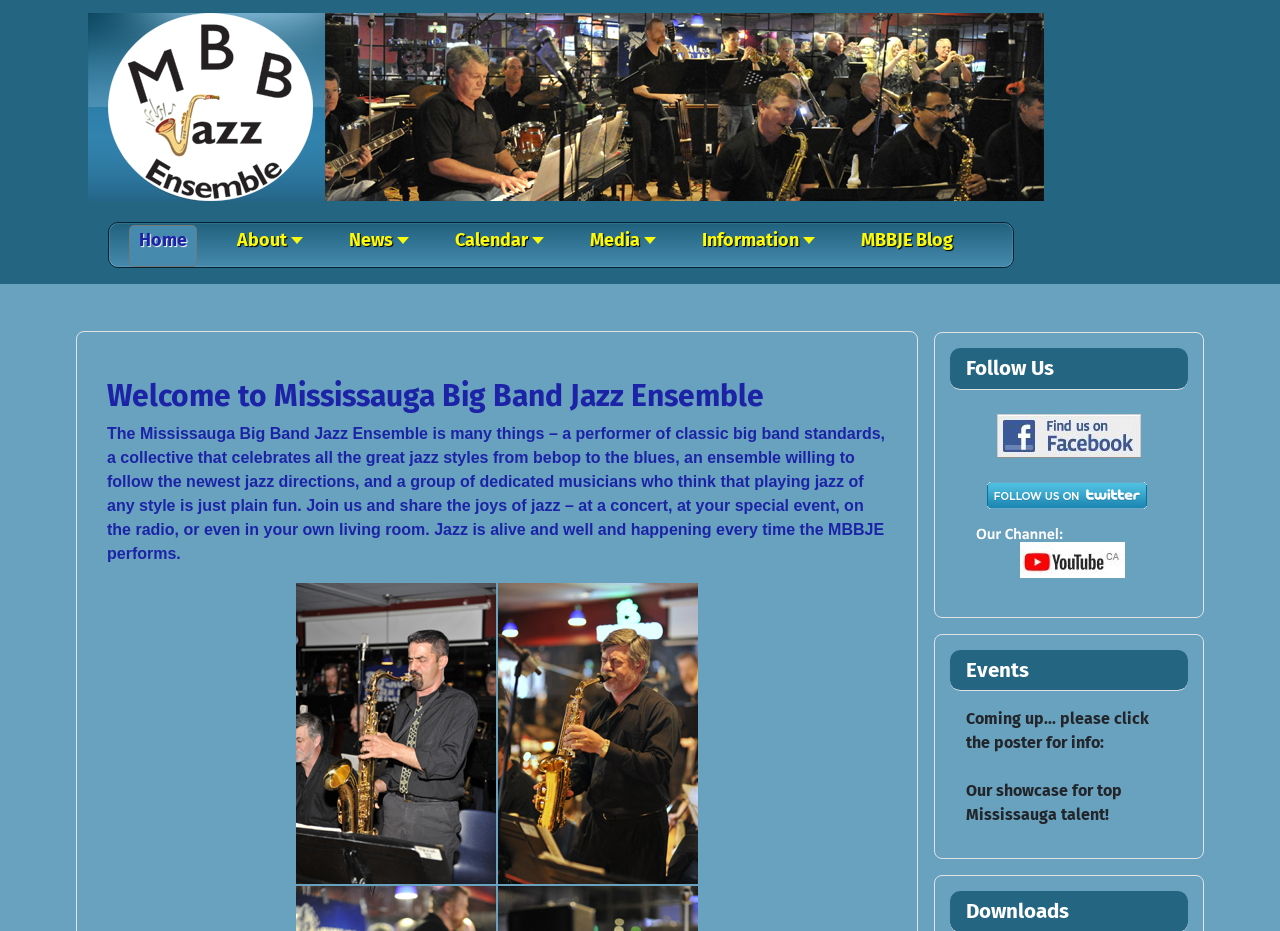Find the bounding box coordinates of the element's region that should be clicked in order to follow the given instruction: "Follow MBBJE on Facebook". The coordinates should consist of four float numbers between 0 and 1, i.e., [left, top, right, bottom].

[0.755, 0.456, 0.911, 0.477]